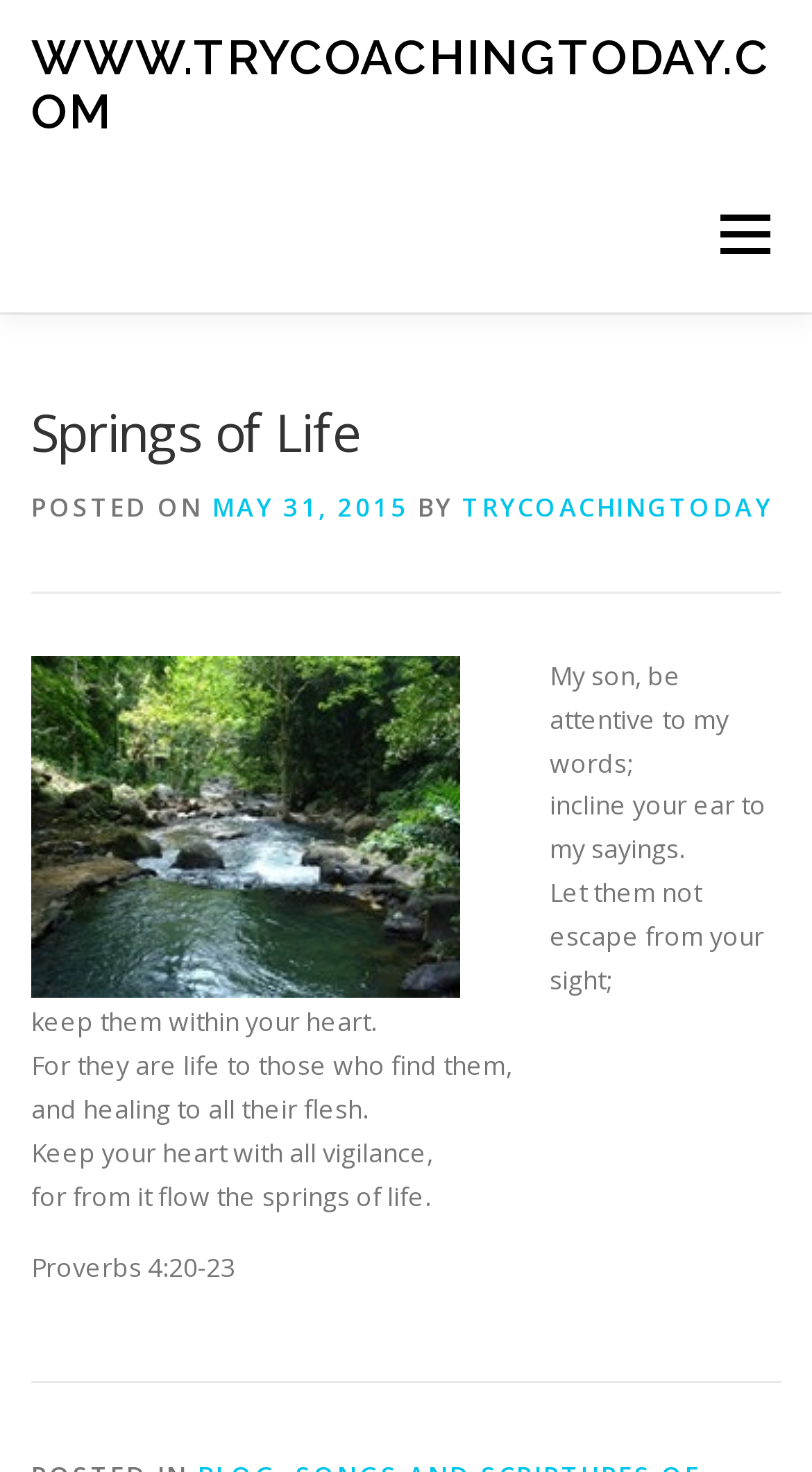What is the source of the quote?
Please provide a detailed and thorough answer to the question.

I found the source of the quote by looking at the StaticText element with the text 'Proverbs 4:20-23' at the bottom of the webpage.